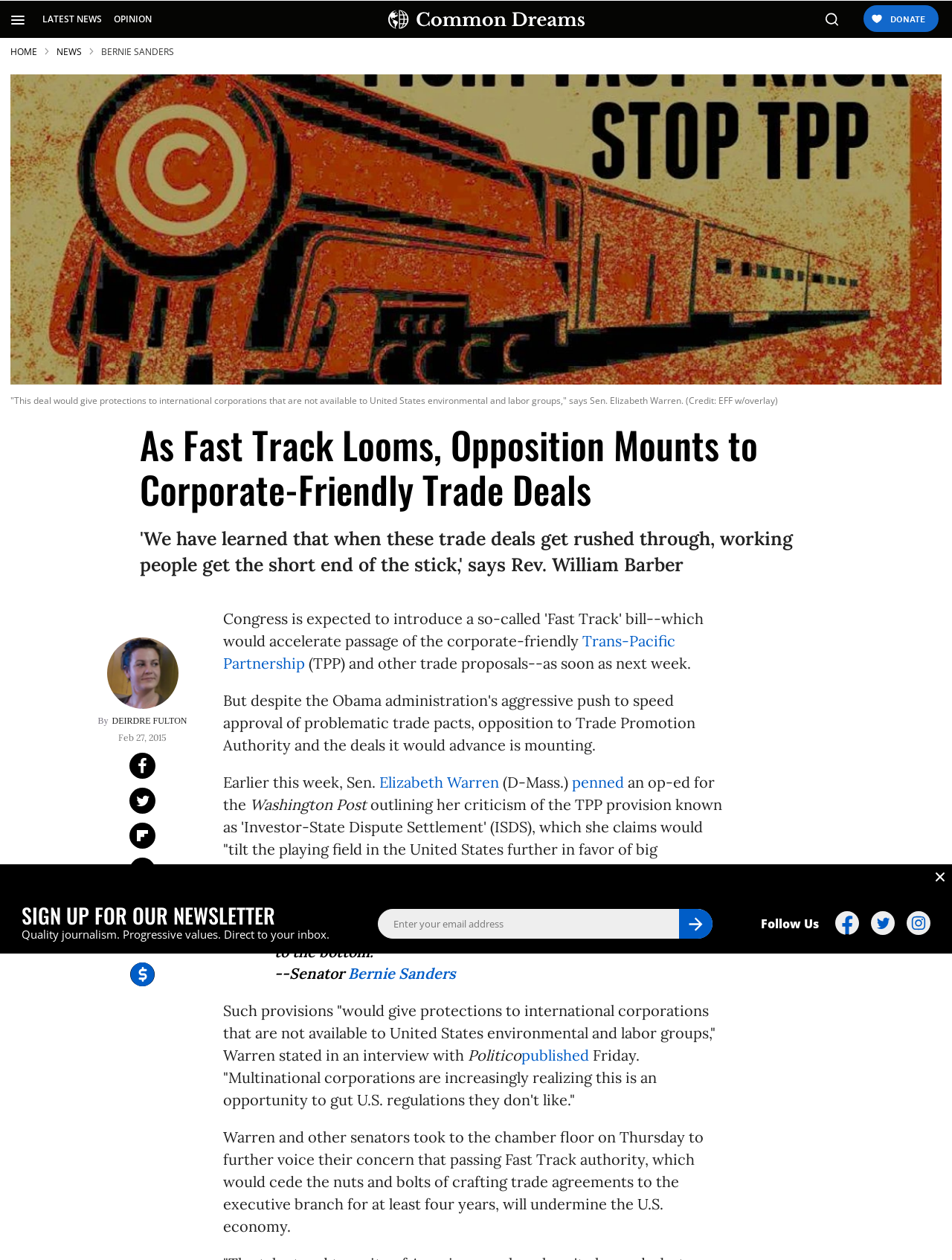Highlight the bounding box coordinates of the element you need to click to perform the following instruction: "Follow Us on Twitter."

[0.915, 0.723, 0.94, 0.741]